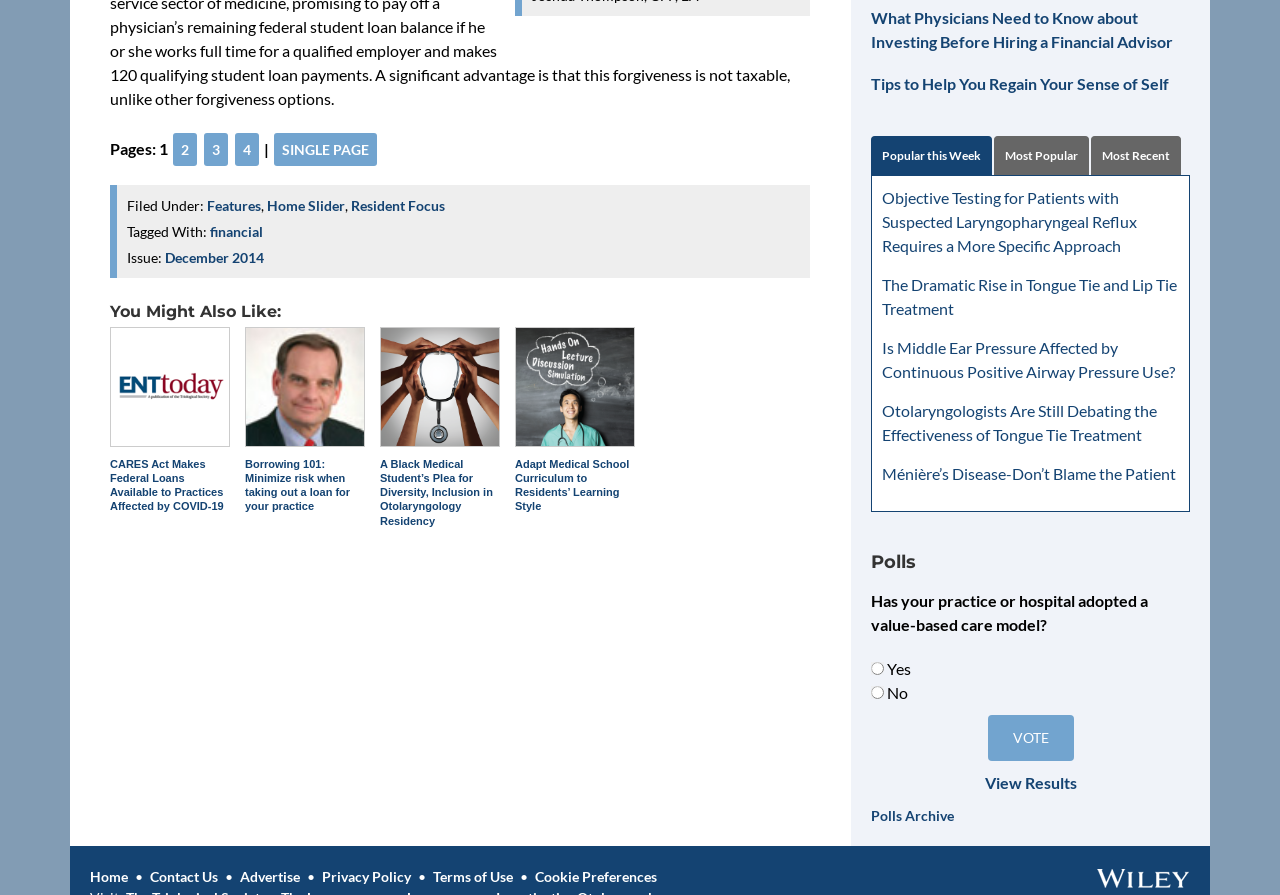Please give a short response to the question using one word or a phrase:
What is the current page number?

2